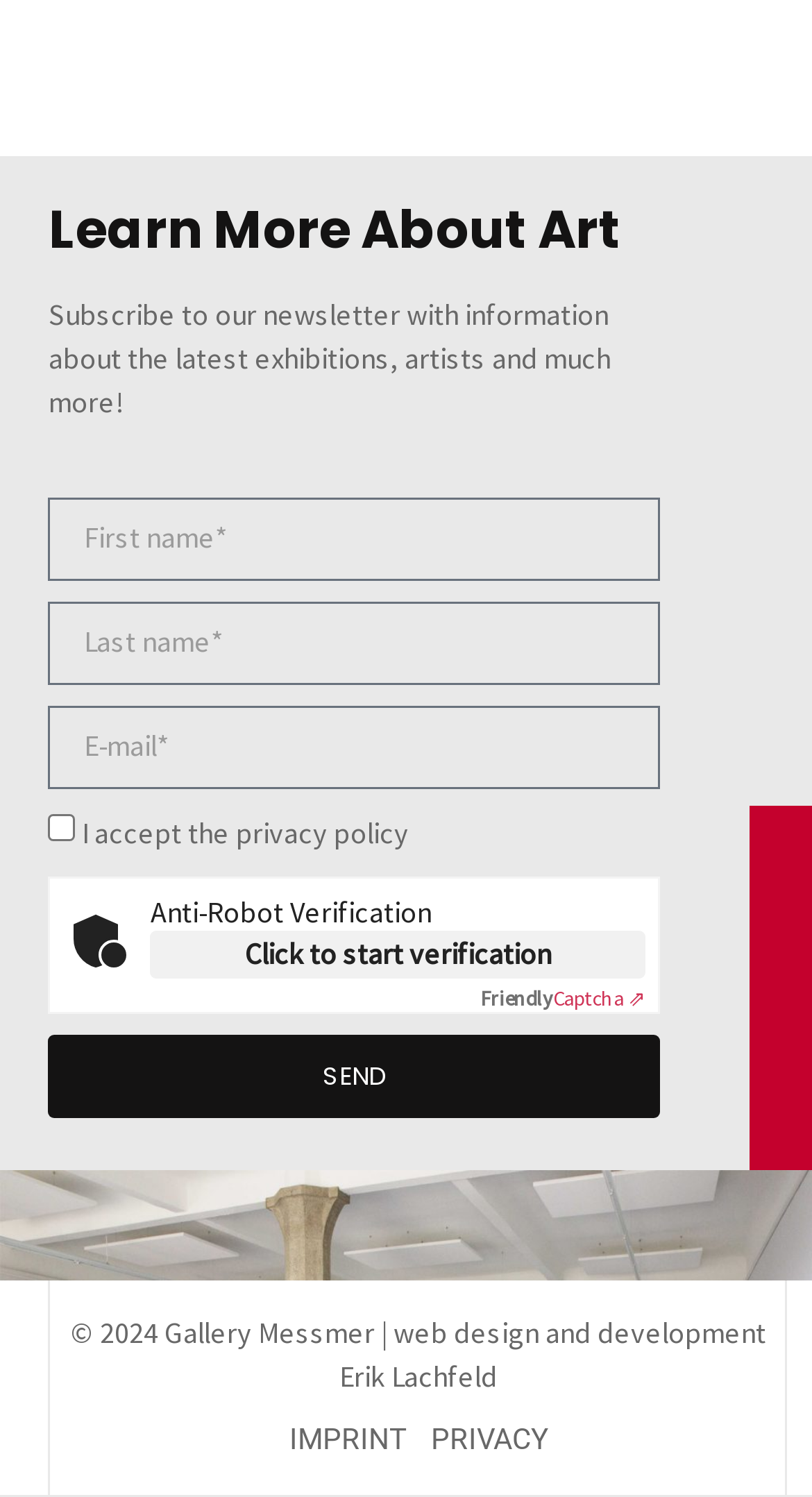Who designed the webpage?
Provide a thorough and detailed answer to the question.

The webpage has a link to 'Erik Lachfeld' at the bottom, suggesting that Erik Lachfeld is the web designer or developer.